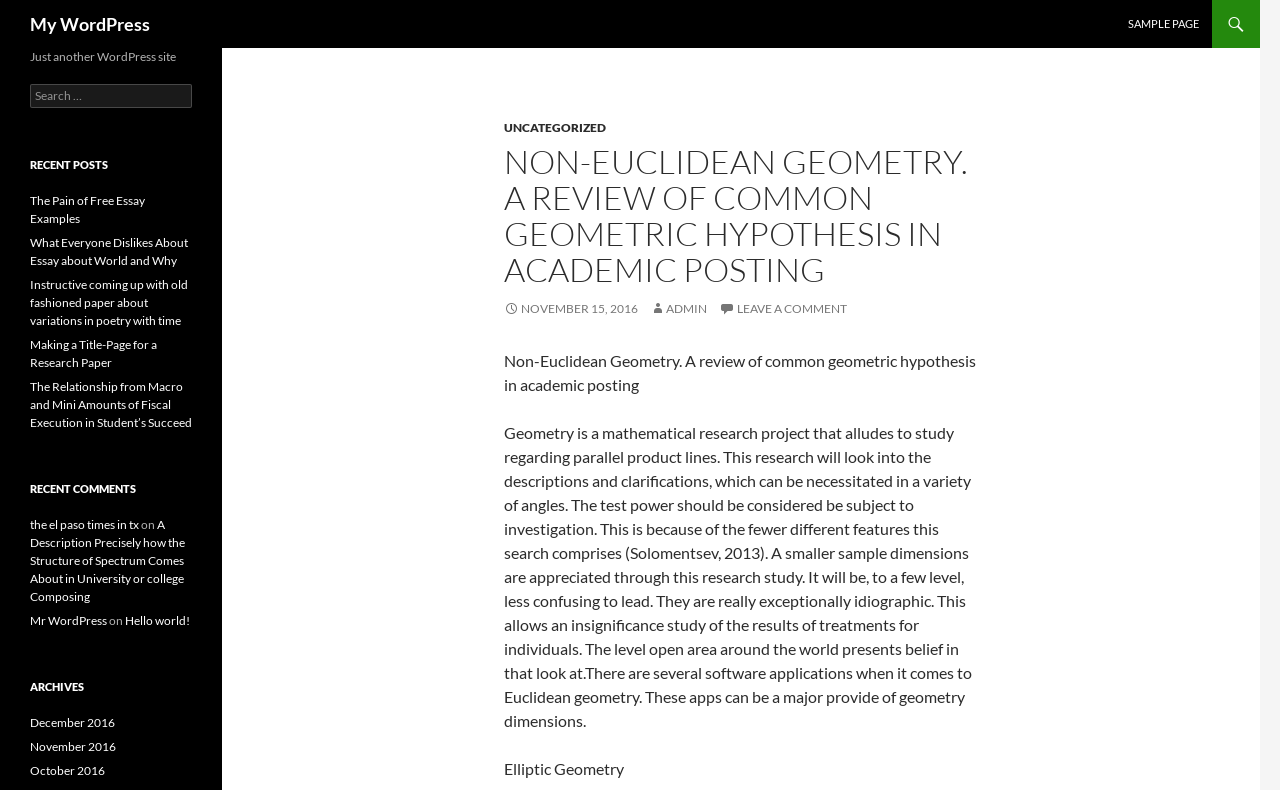Given the element description "November 15, 2016" in the screenshot, predict the bounding box coordinates of that UI element.

[0.394, 0.381, 0.498, 0.4]